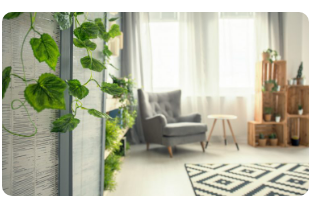Use a single word or phrase to answer the following:
What is the shape of the wooden side table?

Round